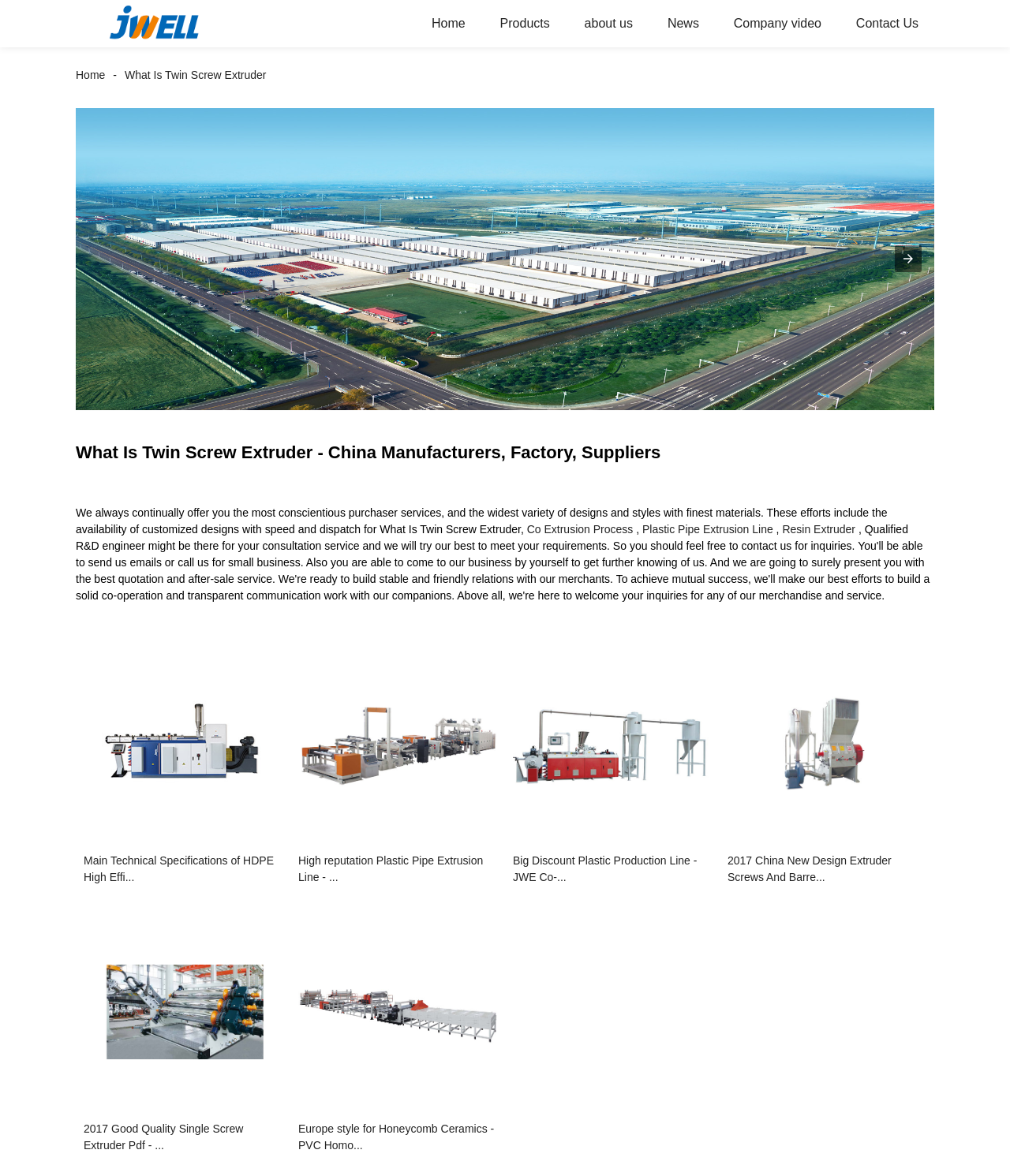Given the content of the image, can you provide a detailed answer to the question?
What is the main product category mentioned on the webpage?

The main product category 'Twin Screw Extruder' is mentioned on the webpage as part of the heading 'What Is Twin Screw Extruder - China Manufacturers, Factory, Suppliers' and also in the text 'What Is Twin Screw Extruder'.